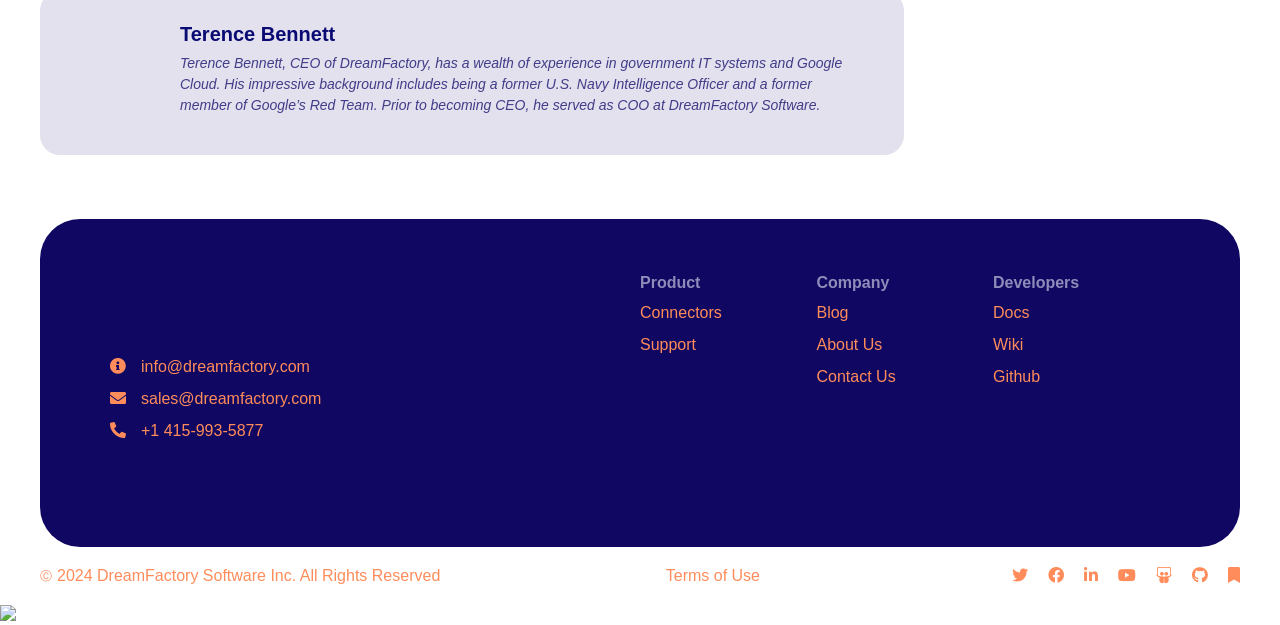Extract the bounding box coordinates of the UI element described by: "Terms of Use". The coordinates should include four float numbers ranging from 0 to 1, e.g., [left, top, right, bottom].

[0.52, 0.908, 0.594, 0.935]